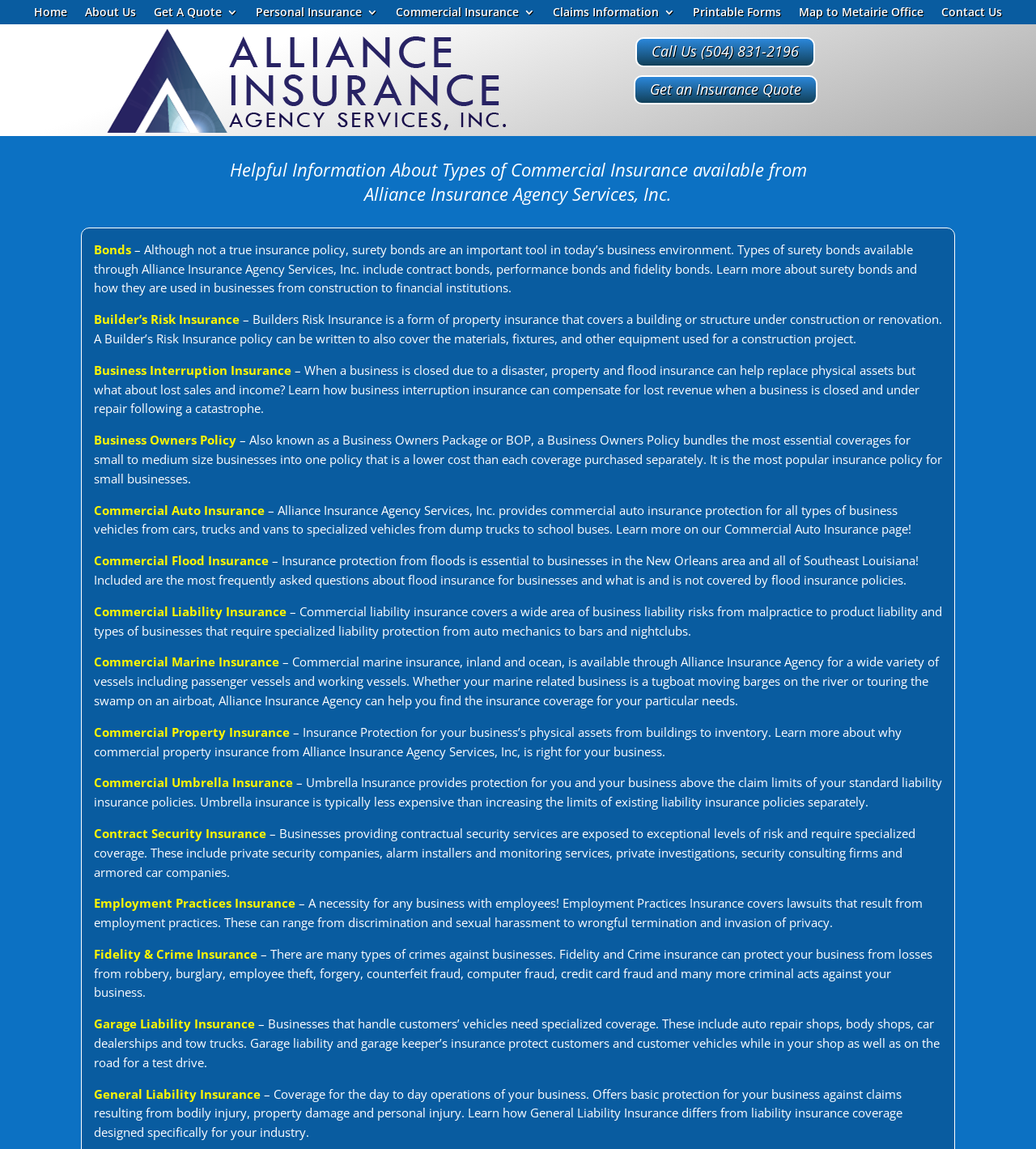Identify the bounding box coordinates of the region I need to click to complete this instruction: "Report any issues related to the migration".

None